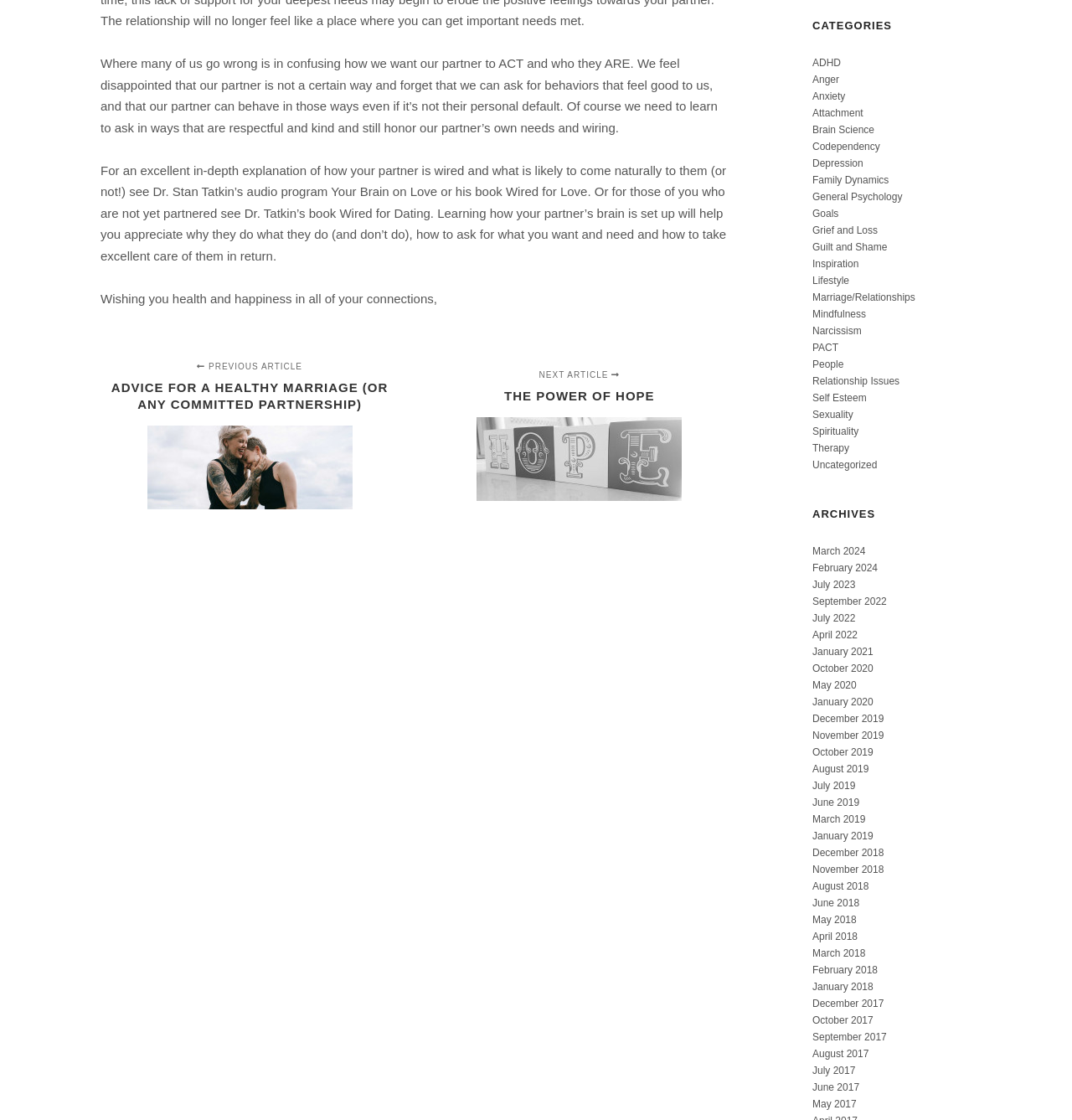Provide a brief response to the question below using a single word or phrase: 
What is the most recent archive listed?

March 2024